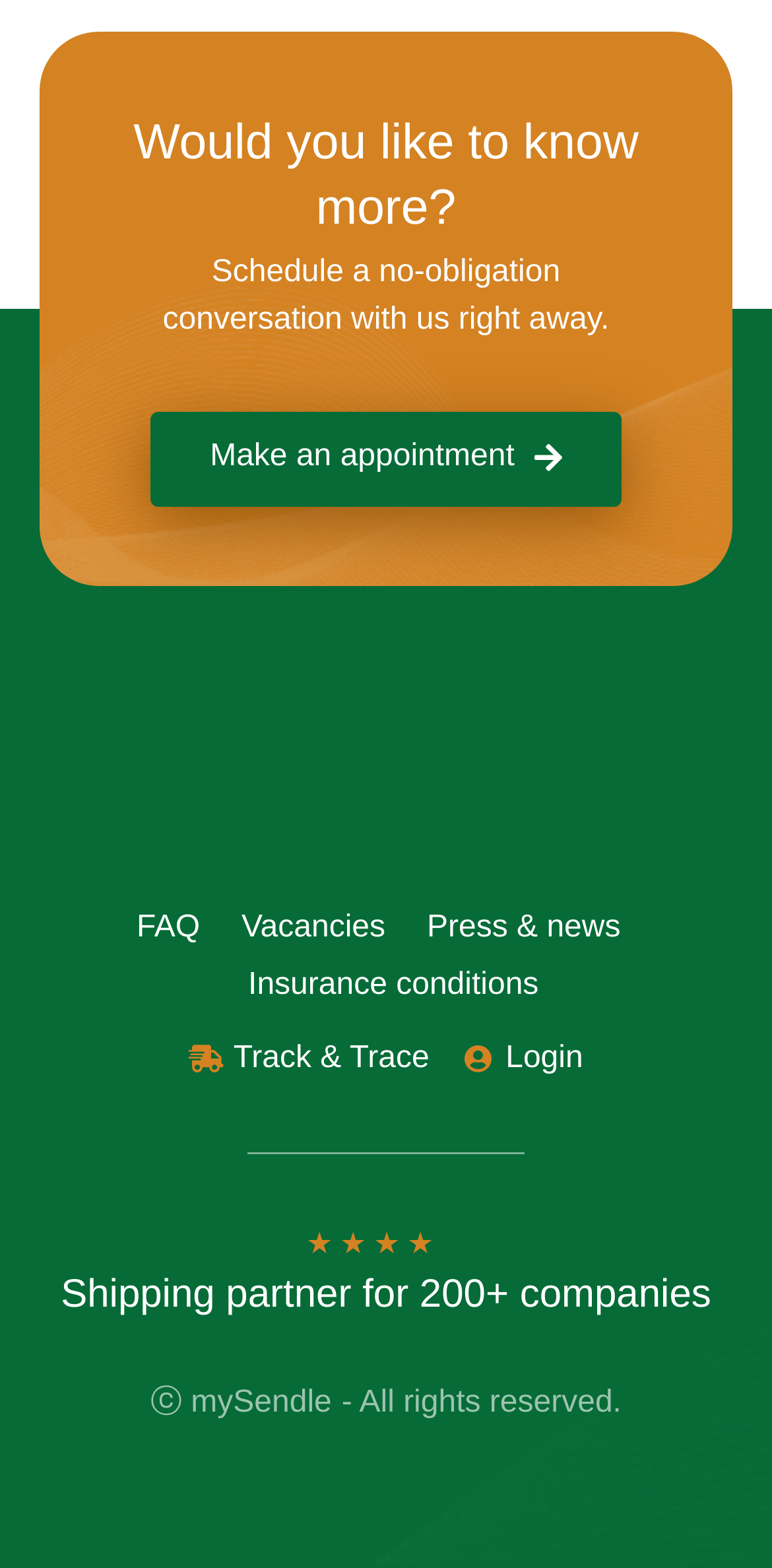Examine the image and give a thorough answer to the following question:
What is the rating shown on the webpage?

The rating is shown as '4/5' on the webpage, which is located at the bottom of the page, indicating a high level of customer satisfaction.